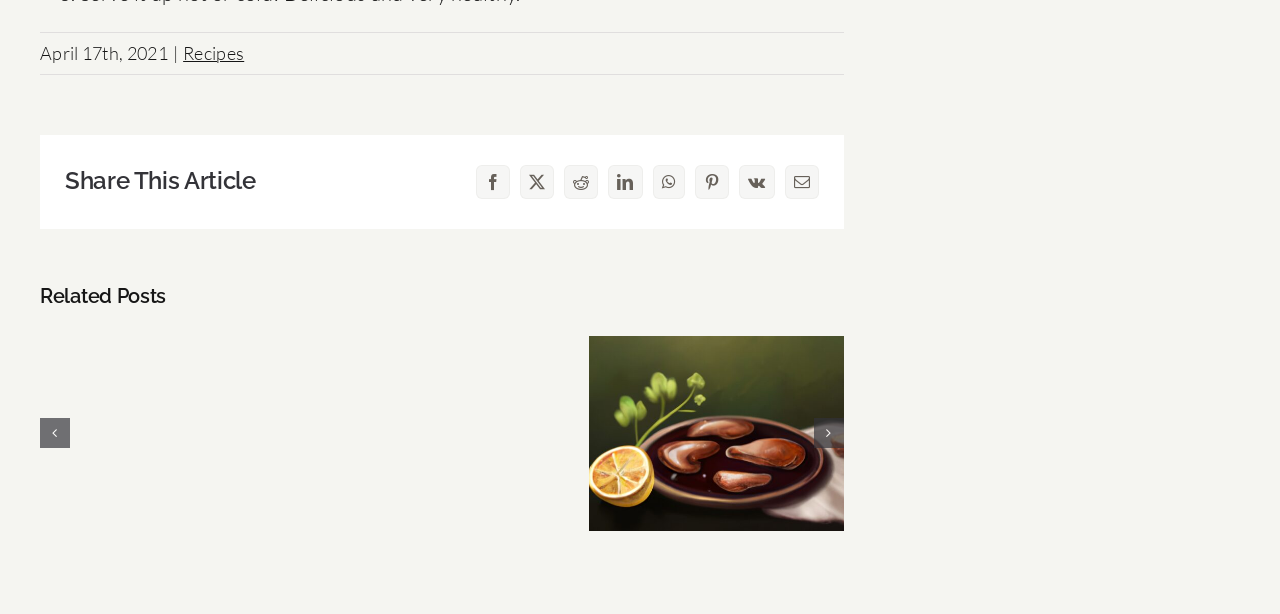Determine the bounding box coordinates of the UI element described below. Use the format (top-left x, top-left y, bottom-right x, bottom-right y) with floating point numbers between 0 and 1: parent_node: chicken pulao aria-label="Next slide"

[0.636, 0.681, 0.659, 0.73]